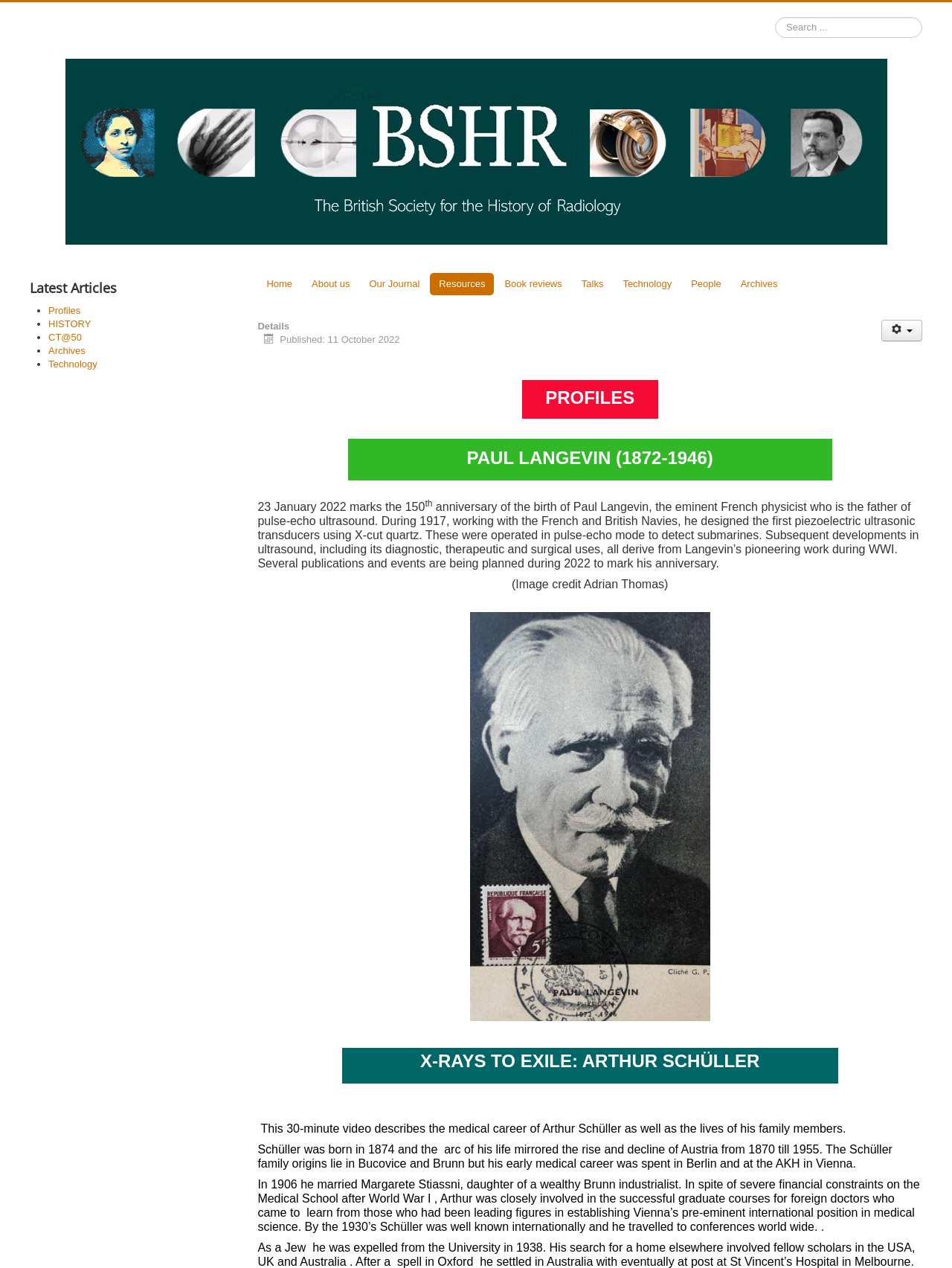Respond with a single word or short phrase to the following question: 
What is the title of the first article?

PROFILES